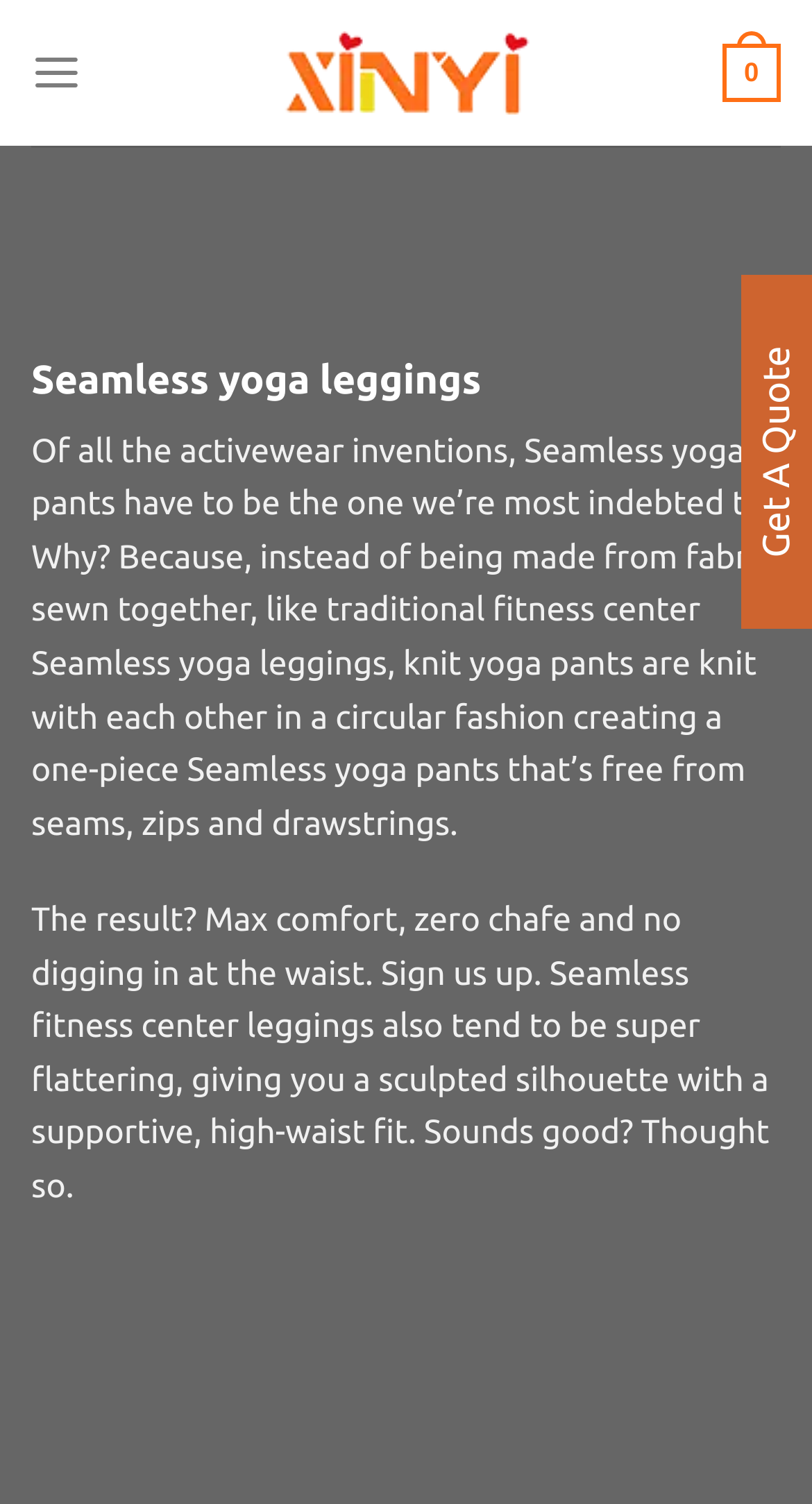Extract the bounding box coordinates of the UI element described by: "title="OemYogaWear - yoga clothing manufacturer"". The coordinates should include four float numbers ranging from 0 to 1, e.g., [left, top, right, bottom].

[0.244, 0.021, 0.756, 0.076]